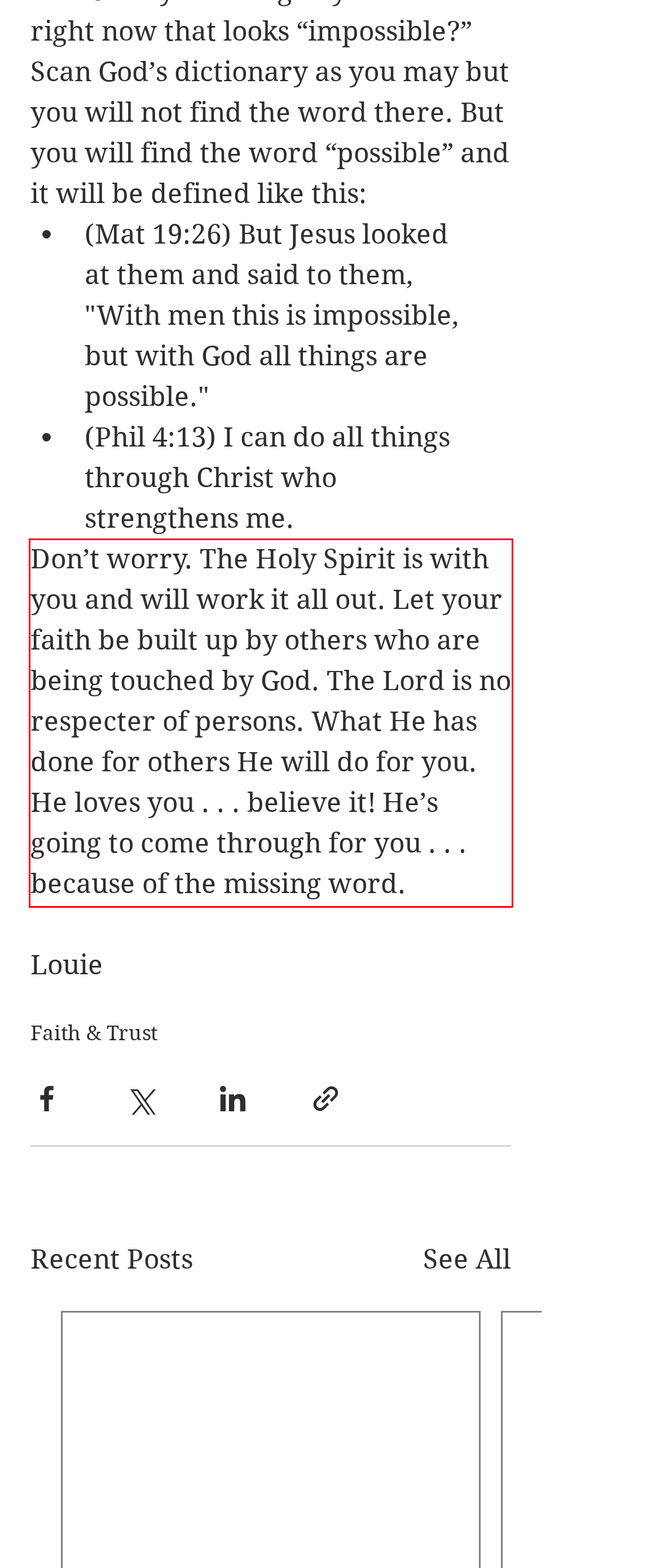Using the provided screenshot, read and generate the text content within the red-bordered area.

Don’t worry. The Holy Spirit is with you and will work it all out. Let your faith be built up by others who are being touched by God. The Lord is no respecter of persons. What He has done for others He will do for you. He loves you . . . believe it! He’s going to come through for you . . . because of the missing word.